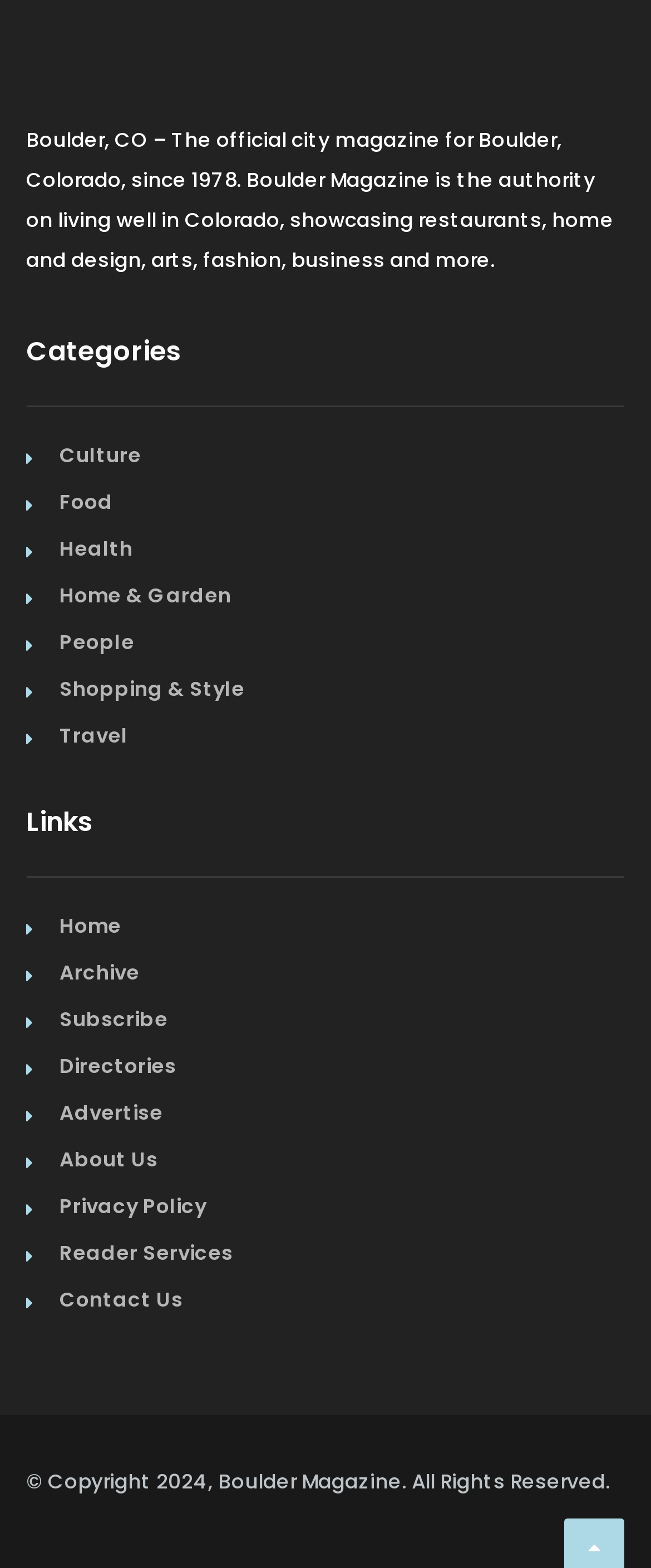How many main links are available under 'Links'?
Refer to the image and give a detailed answer to the query.

The 'Links' section contains 9 main links, including 'Home', 'Archive', 'Subscribe', and more. These links can be found following the 'Links' StaticText element.